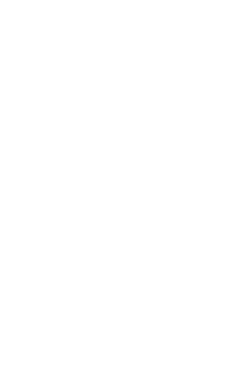Give an elaborate caption for the image.

The image features a whimsical design for a "Cacti with Eyes" coloring page, tailored for kids. This playful illustration showcases several cacti, each adorned with cheerful, cartoon-like eyes, inviting creativity and fun. The coloring page is part of an educational series aimed at engaging children in artistic activities, promoting both fine motor skills and creativity. This specific design is ideal for a relaxing coloring experience, fostering imagination and a love for nature among young artists. Perfect for classrooms or home activities, it makes learning about cacti enjoyable and interactive.